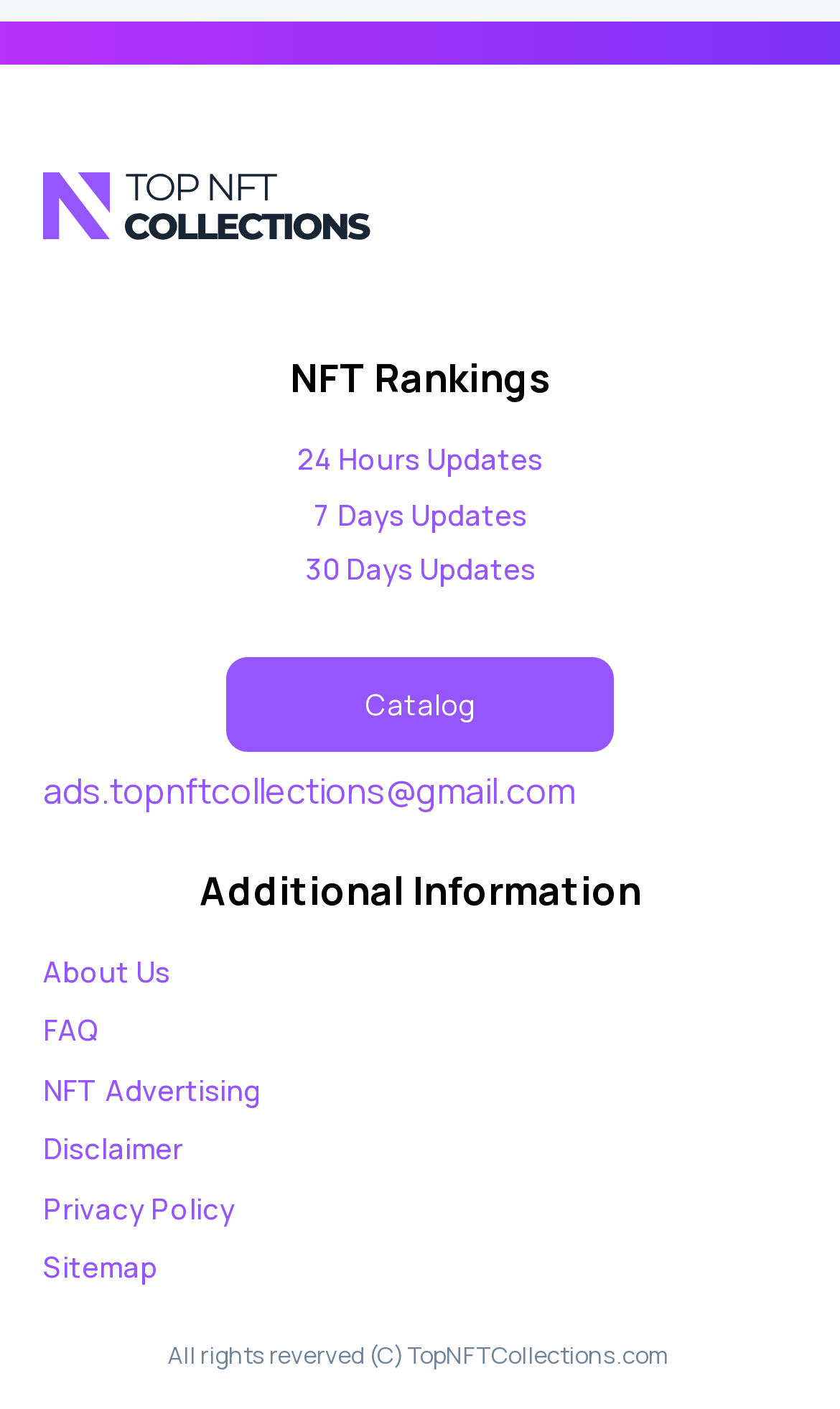For the element described, predict the bounding box coordinates as (top-left x, top-left y, bottom-right x, bottom-right y). All values should be between 0 and 1. Element description: Main Menu

None